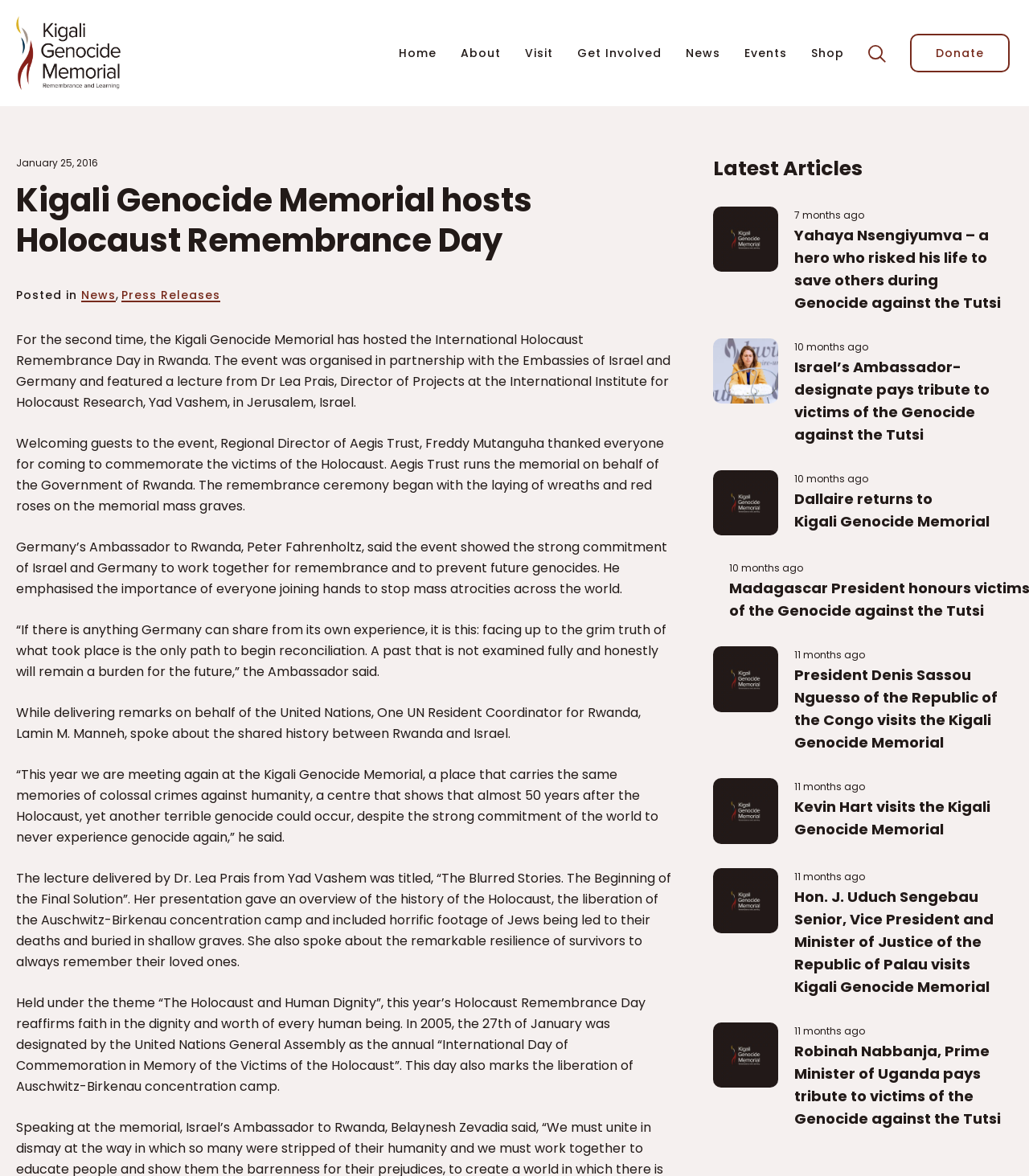Find the bounding box of the UI element described as: "News". The bounding box coordinates should be given as four float values between 0 and 1, i.e., [left, top, right, bottom].

[0.666, 0.037, 0.7, 0.053]